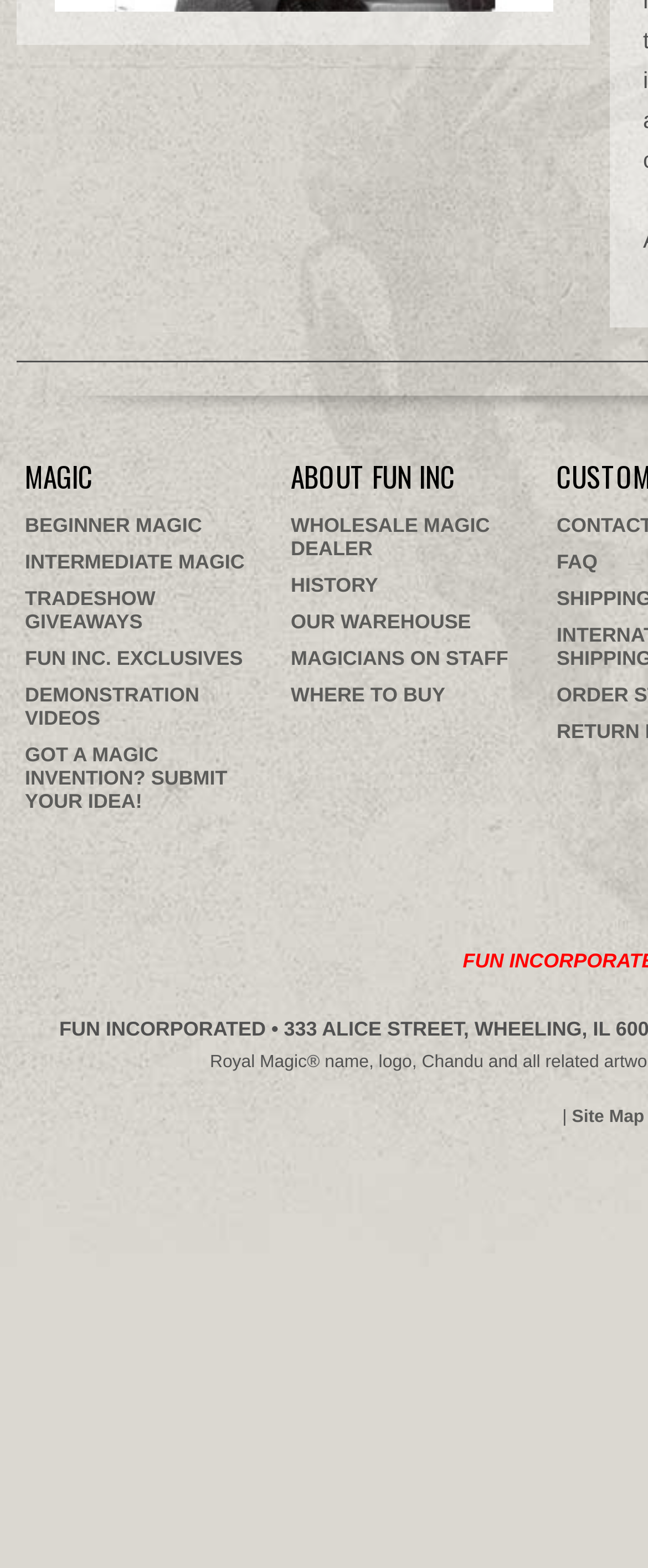Provide the bounding box coordinates for the UI element that is described by this text: "Tradeshow Giveaways". The coordinates should be in the form of four float numbers between 0 and 1: [left, top, right, bottom].

[0.038, 0.37, 0.423, 0.408]